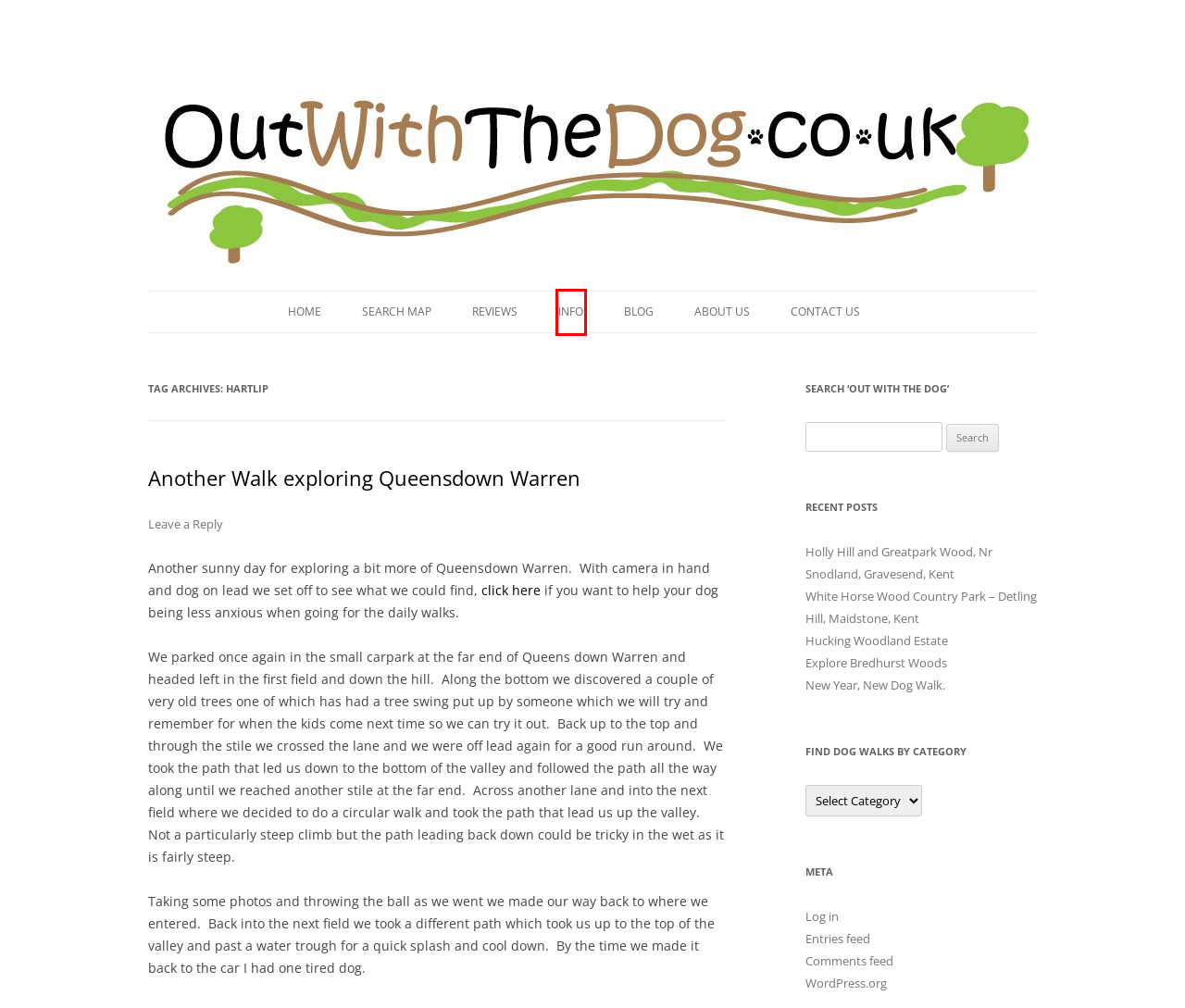A screenshot of a webpage is given with a red bounding box around a UI element. Choose the description that best matches the new webpage shown after clicking the element within the red bounding box. Here are the candidates:
A. Dog Walk Search Map | Out With The Dog
B. Dog Walk Reviews | Out With The Dog
C. New Year, New Dog Walk. | Out With The Dog
D. Useful Info | Out With The Dog
E. Log In ‹ Out With The Dog — WordPress
F. Blog Tool, Publishing Platform, and CMS – WordPress.org English (UK)
G. Comments for Out With The Dog
H. About Us | Out With The Dog

D